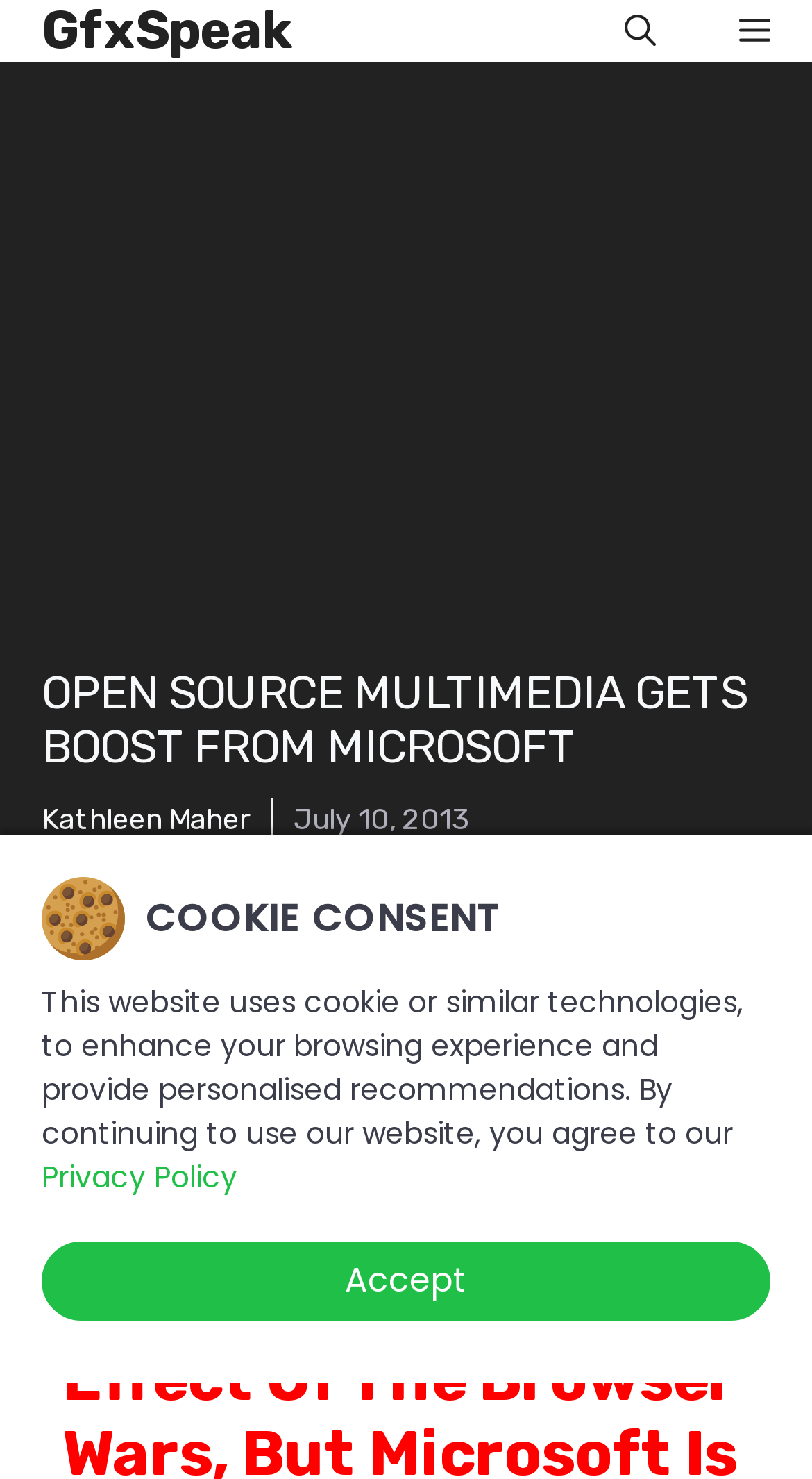Bounding box coordinates should be provided in the format (top-left x, top-left y, bottom-right x, bottom-right y) with all values between 0 and 1. Identify the bounding box for this UI element: Kathleen Maher

[0.051, 0.542, 0.308, 0.566]